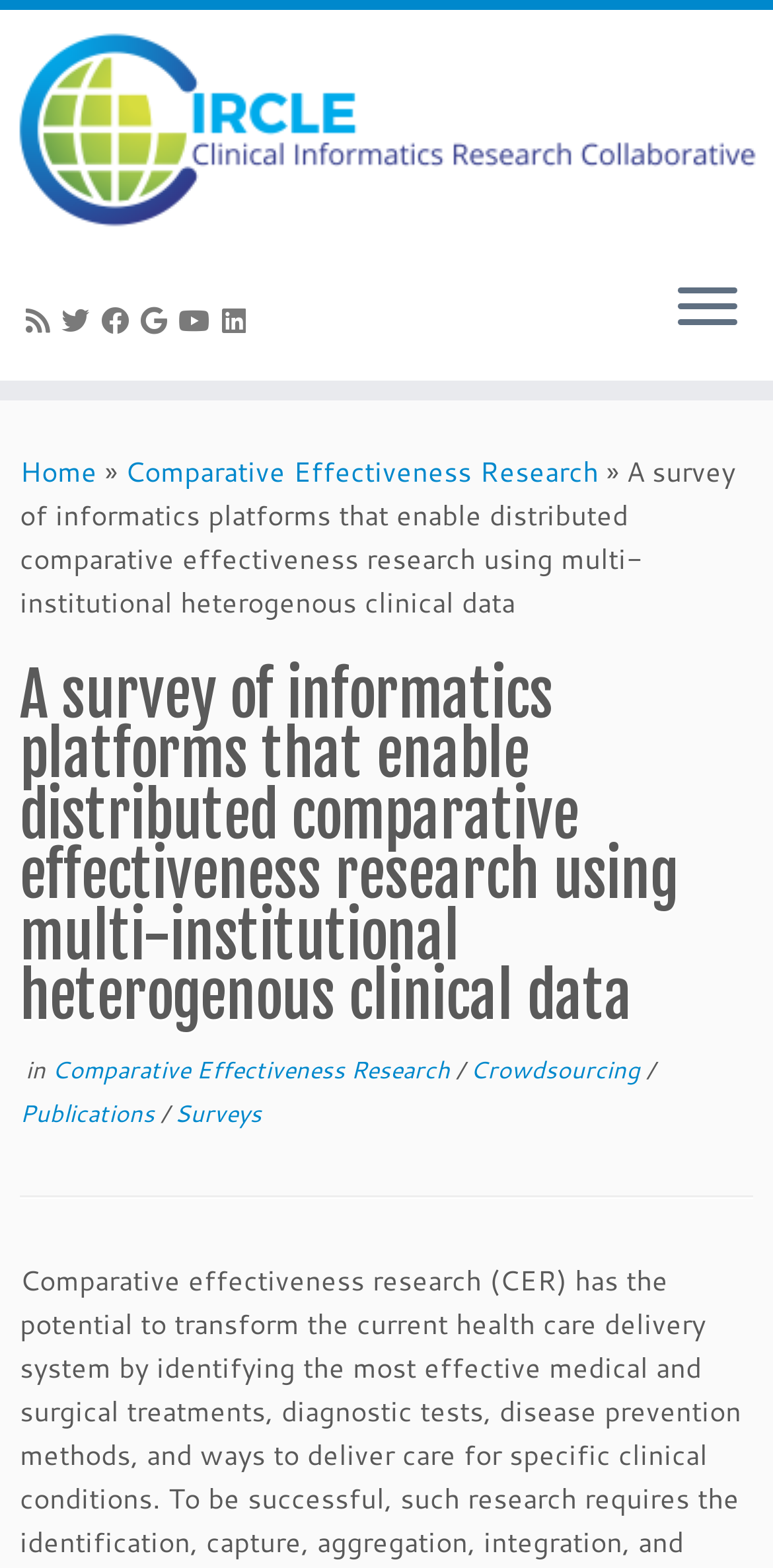Can you determine the bounding box coordinates of the area that needs to be clicked to fulfill the following instruction: "Go to the home page"?

[0.026, 0.288, 0.126, 0.314]